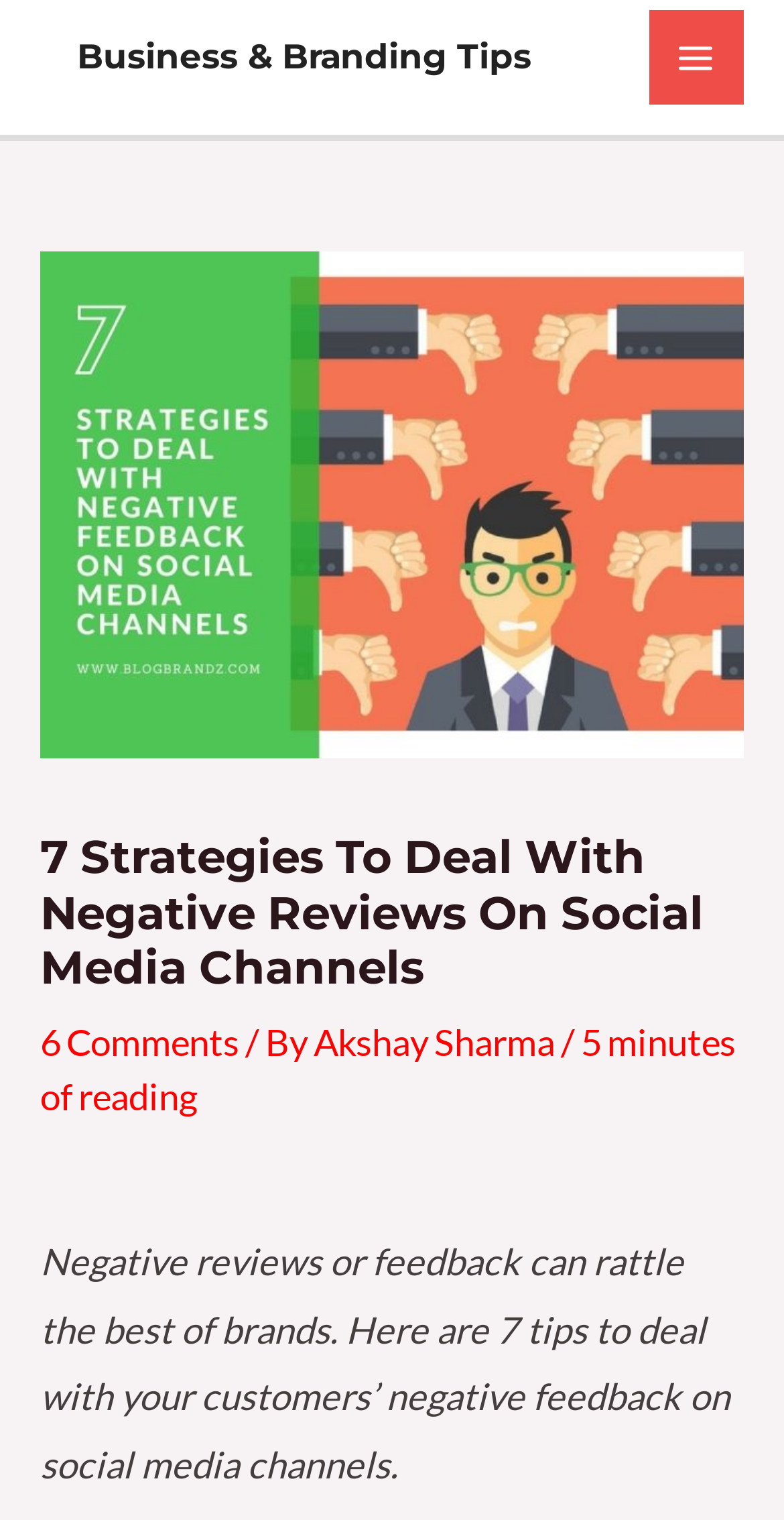Answer the question in one word or a short phrase:
Who is the author of this article?

Akshay Sharma